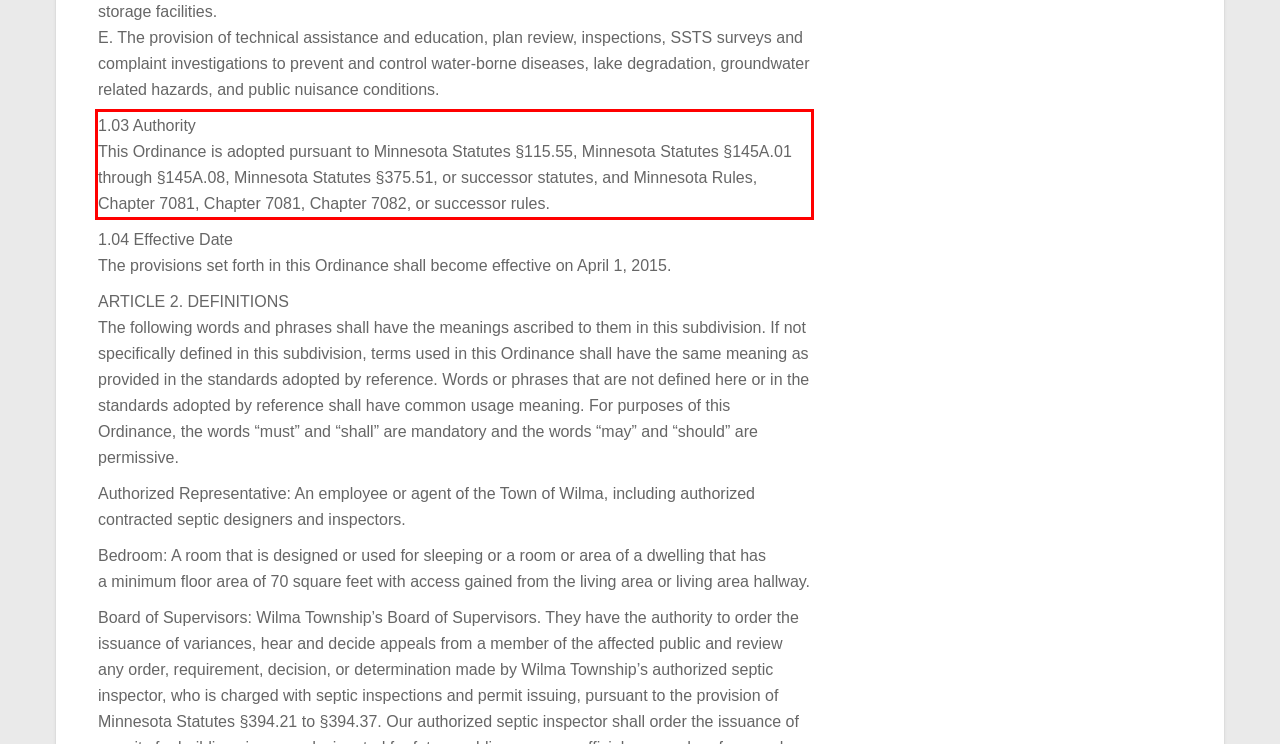You are provided with a screenshot of a webpage containing a red bounding box. Please extract the text enclosed by this red bounding box.

1.03 Authority This Ordinance is adopted pursuant to Minnesota Statutes §115.55, Minnesota Statutes §145A.01 through §145A.08, Minnesota Statutes §375.51, or successor statutes, and Minnesota Rules, Chapter 7081, Chapter 7081, Chapter 7082, or successor rules.